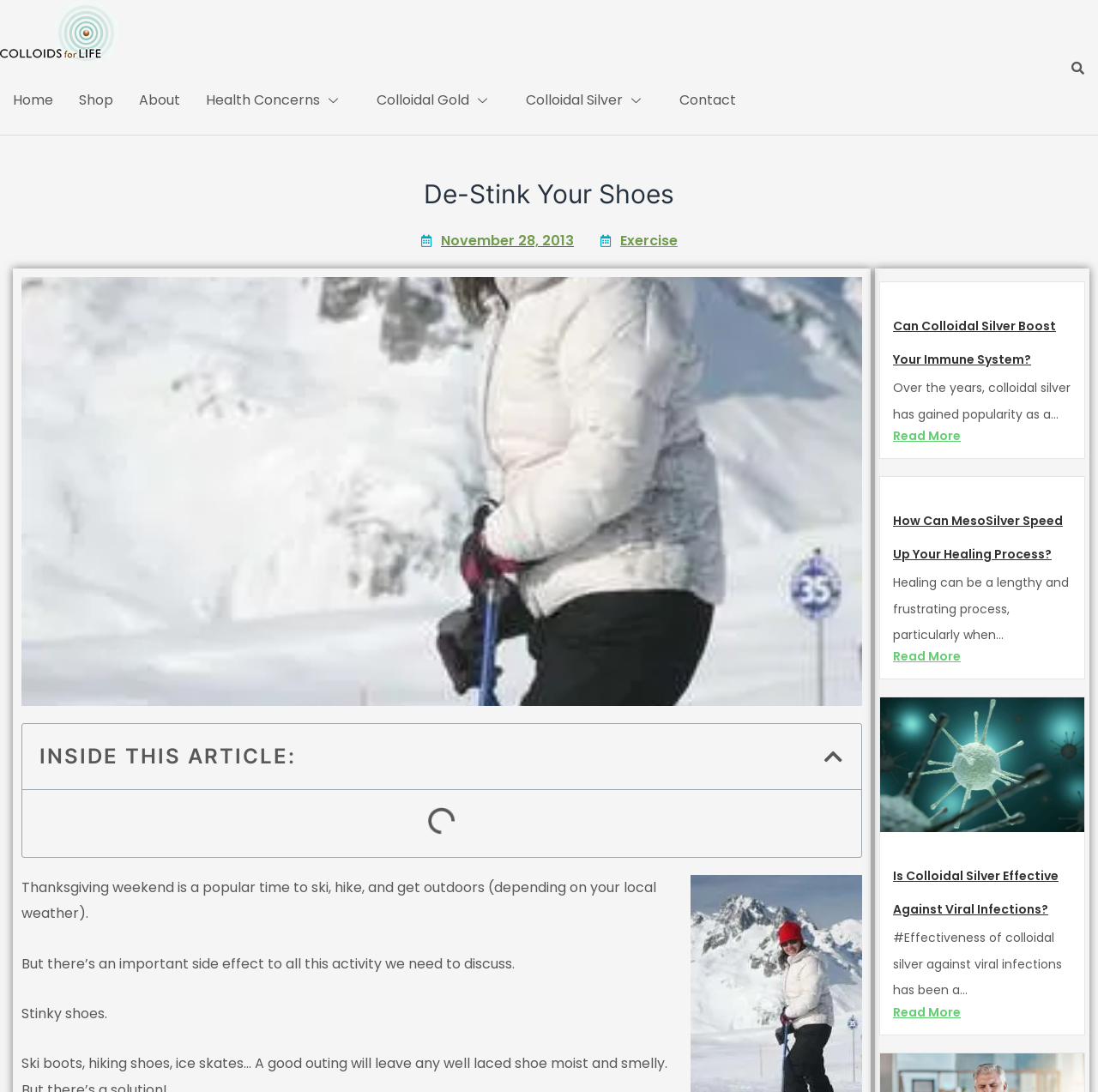Determine the webpage's heading and output its text content.

De-Stink Your Shoes